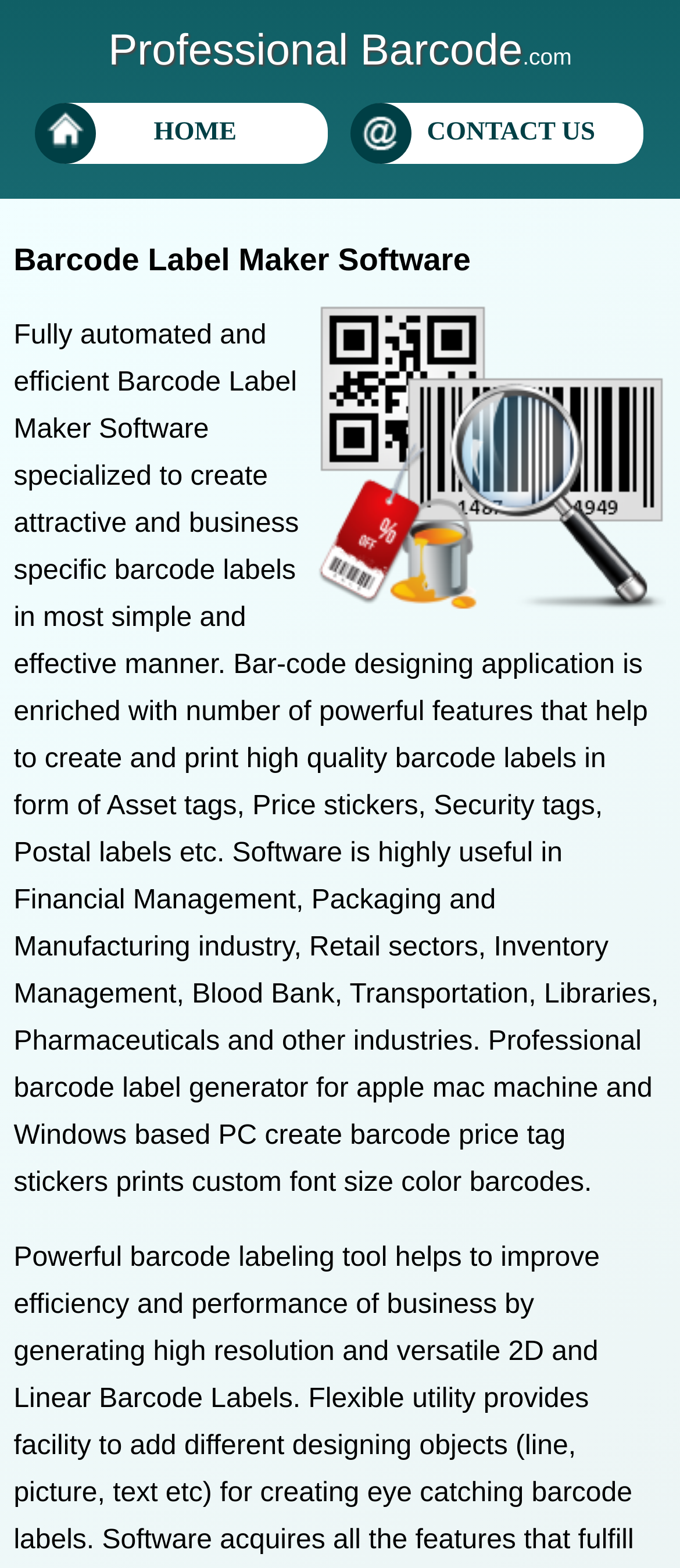Identify the first-level heading on the webpage and generate its text content.

Barcode Label Maker Software